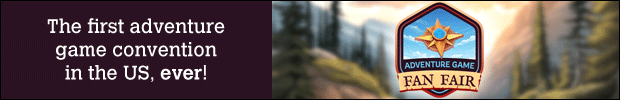Explain the image in a detailed and descriptive way.

This banner promotes the upcoming "Adventure Game Fan Fair 2024," heralded as the first adventure game convention in the United States. The design features a vibrant emblem that symbolizes the convention's adventurous spirit, set against a backdrop of scenic natural landscapes. The text asserts its significance with a bold message, inviting enthusiasts to join in this unique celebration of adventure gaming culture. The combination of imagery and typography effectively conveys excitement and anticipation for the event, catering to fans eager to immerse themselves in a community dedicated to interactive storytelling and adventure gaming.